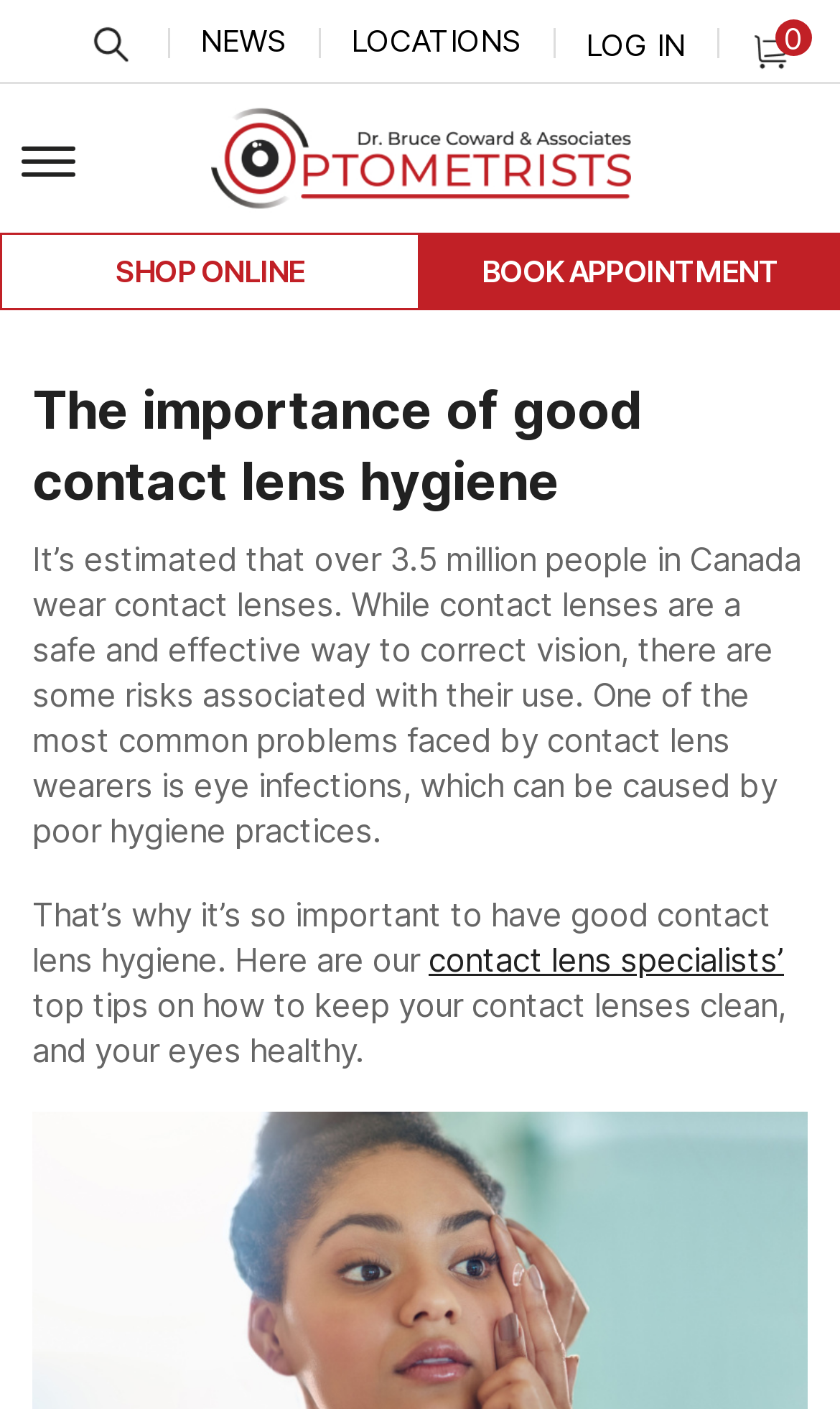Please locate the bounding box coordinates of the element that should be clicked to complete the given instruction: "Search the website".

[0.097, 0.012, 0.162, 0.05]